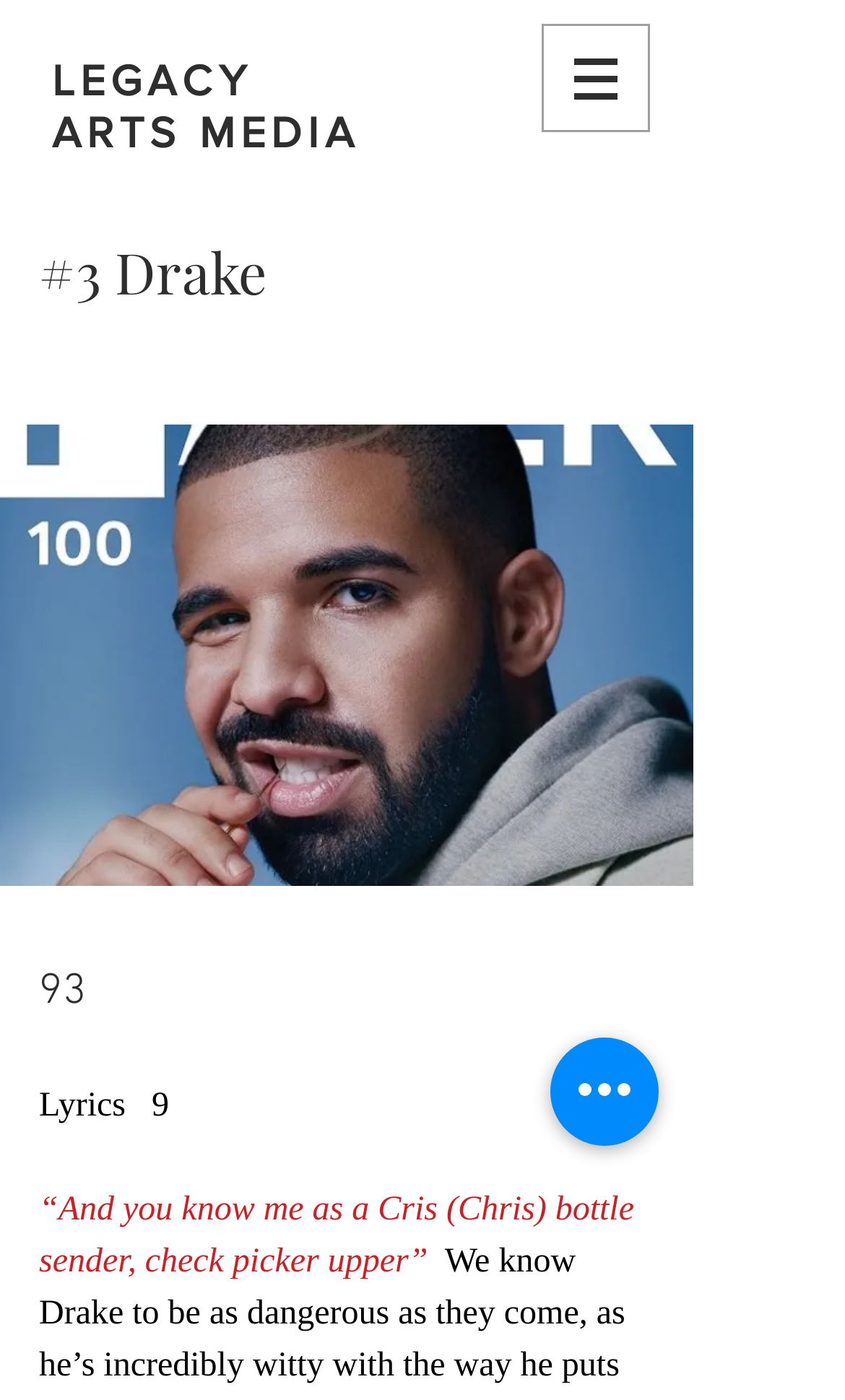Examine the screenshot and answer the question in as much detail as possible: What is the name of the artist?

The webpage has a heading '#3 Drake' which suggests that the webpage is about the artist Drake.